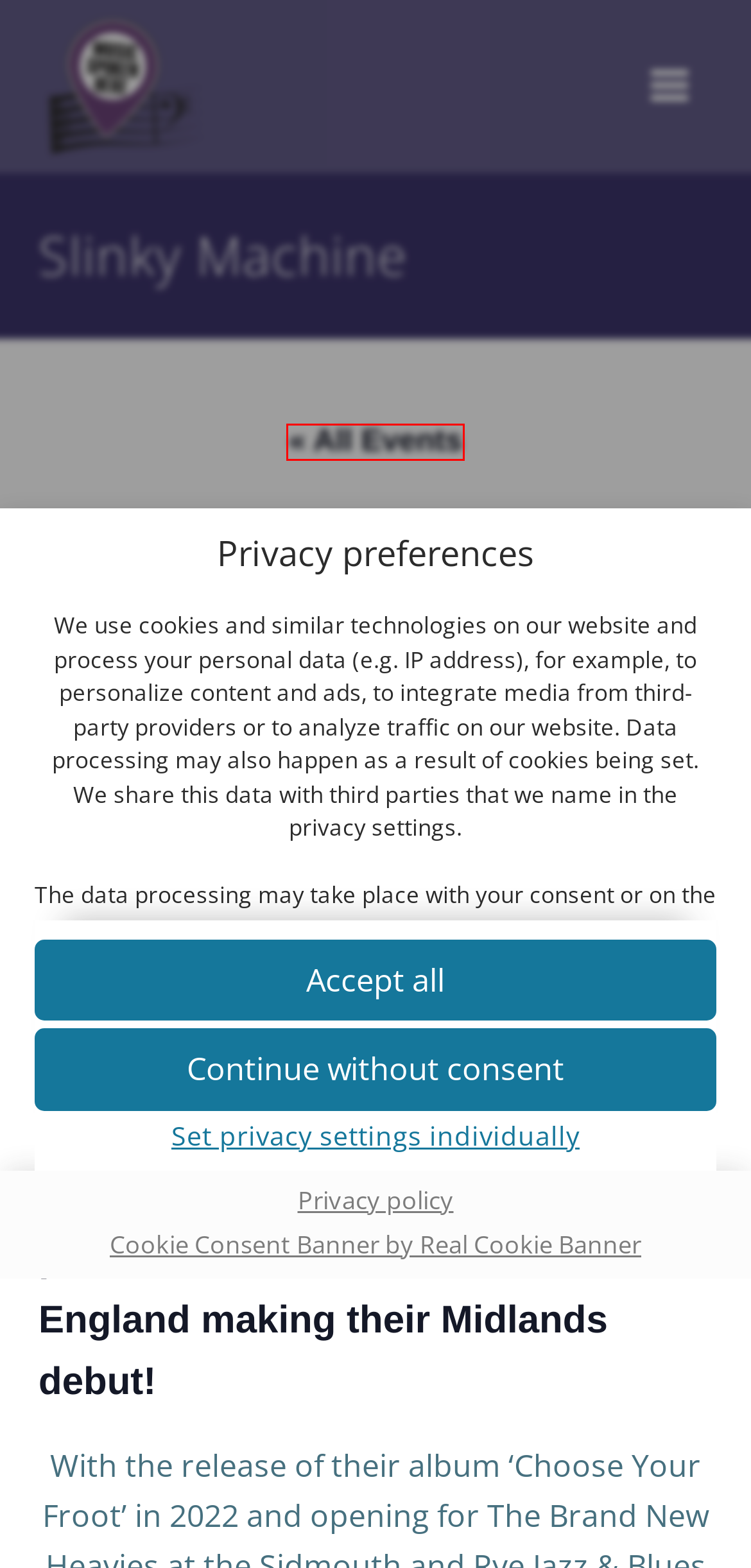Observe the screenshot of a webpage with a red bounding box highlighting an element. Choose the webpage description that accurately reflects the new page after the element within the bounding box is clicked. Here are the candidates:
A. The Marrs Bar, Worcester - live music venue | The Marrs Bar
B. Privacy Policy – Music Spoken Here
C. Music Spoken Here – Connecting you with exceptional musical experiences in the West Midlands
D. A New Approach – Music Spoken Here
E. David Preston Mµ Trio – Music Spoken Here
F. Real Cookie Banner: GDPR & ePrivacy Cookie Consent
G. ColibriWP – The Ultimate Drag and Drop WordPress Page Builder
H. Events from June 13 – July 25 – Music Spoken Here

H